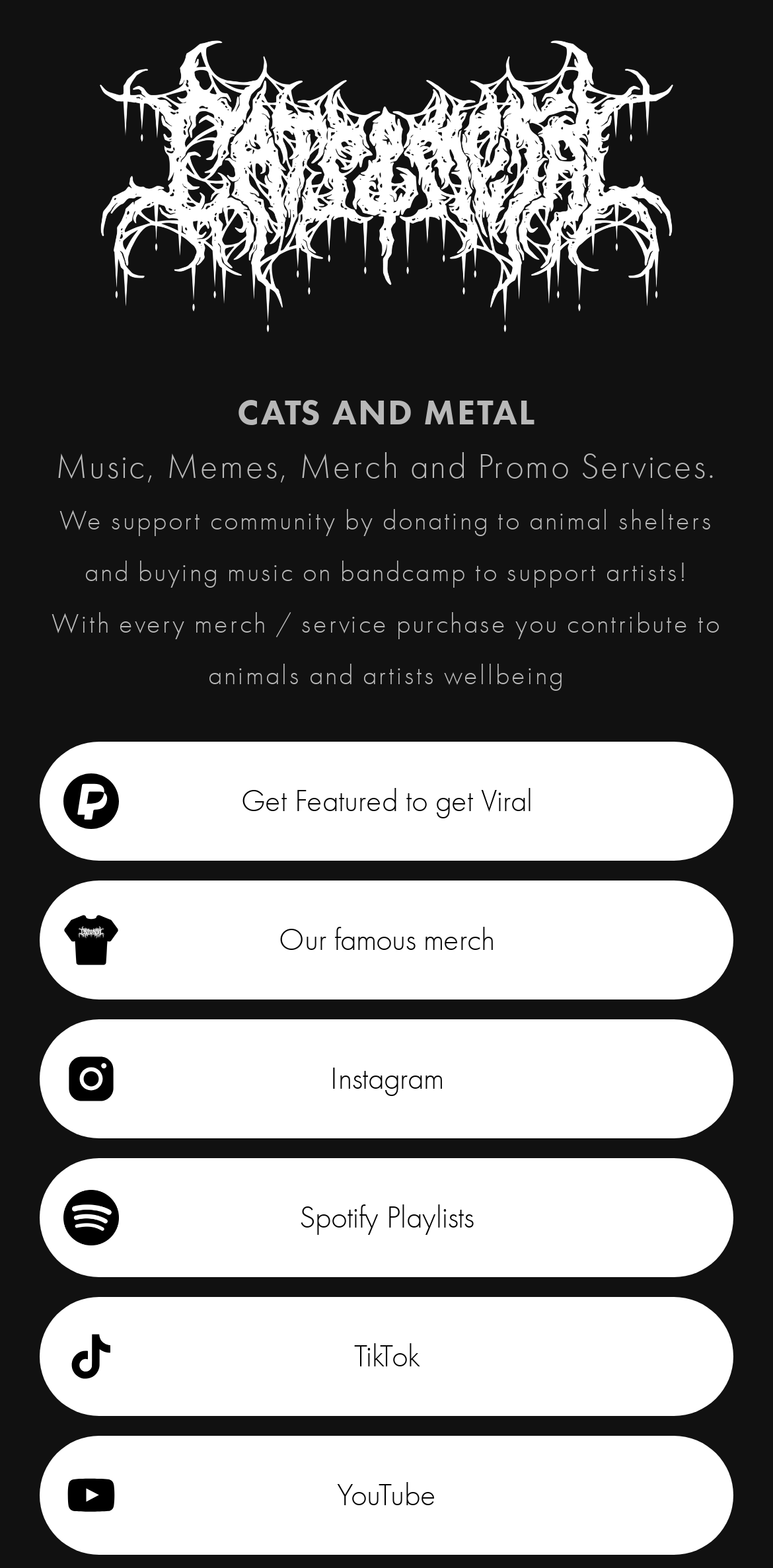What is the theme of the merchandise sold on this website?
Please give a detailed and elaborate answer to the question based on the image.

The website's title 'CATS AND METAL' and the text 'Metal Music, Memes, Merch and Promo Services' suggest that the merchandise sold on this website is related to metal music.